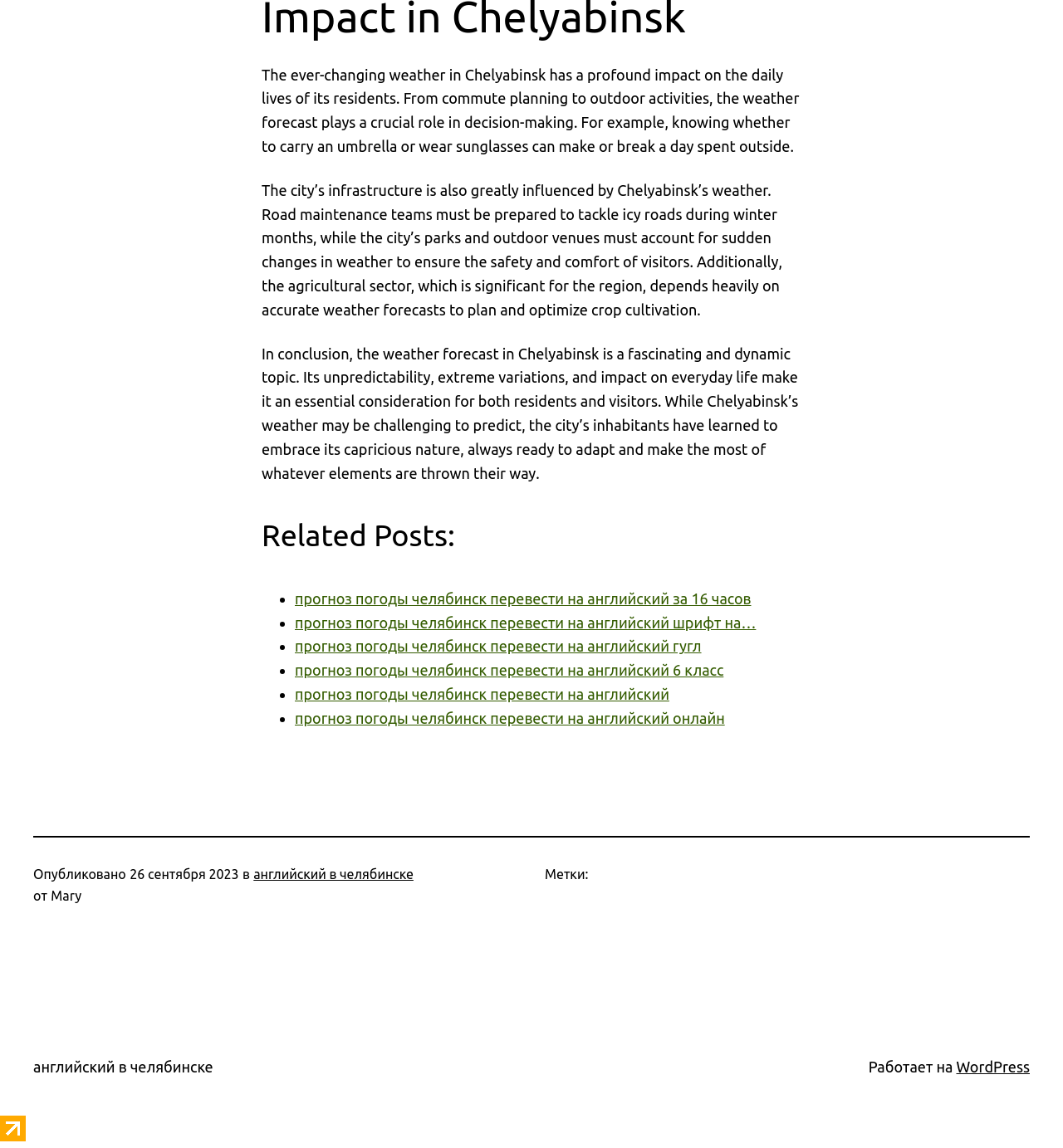Examine the image and give a thorough answer to the following question:
What is the purpose of the list of links?

The list of links is preceded by the heading 'Related Posts:' which suggests that the purpose of the list is to provide links to related posts or articles.